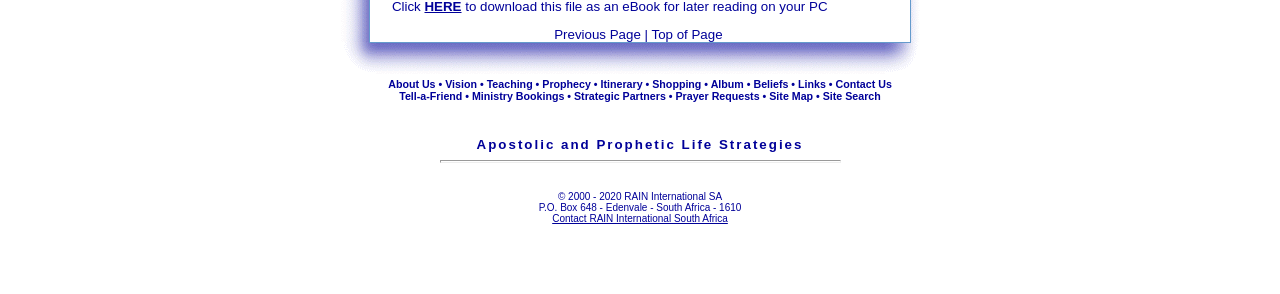Show me the bounding box coordinates of the clickable region to achieve the task as per the instruction: "Click on 'RAIN International SA'".

[0.488, 0.651, 0.564, 0.688]